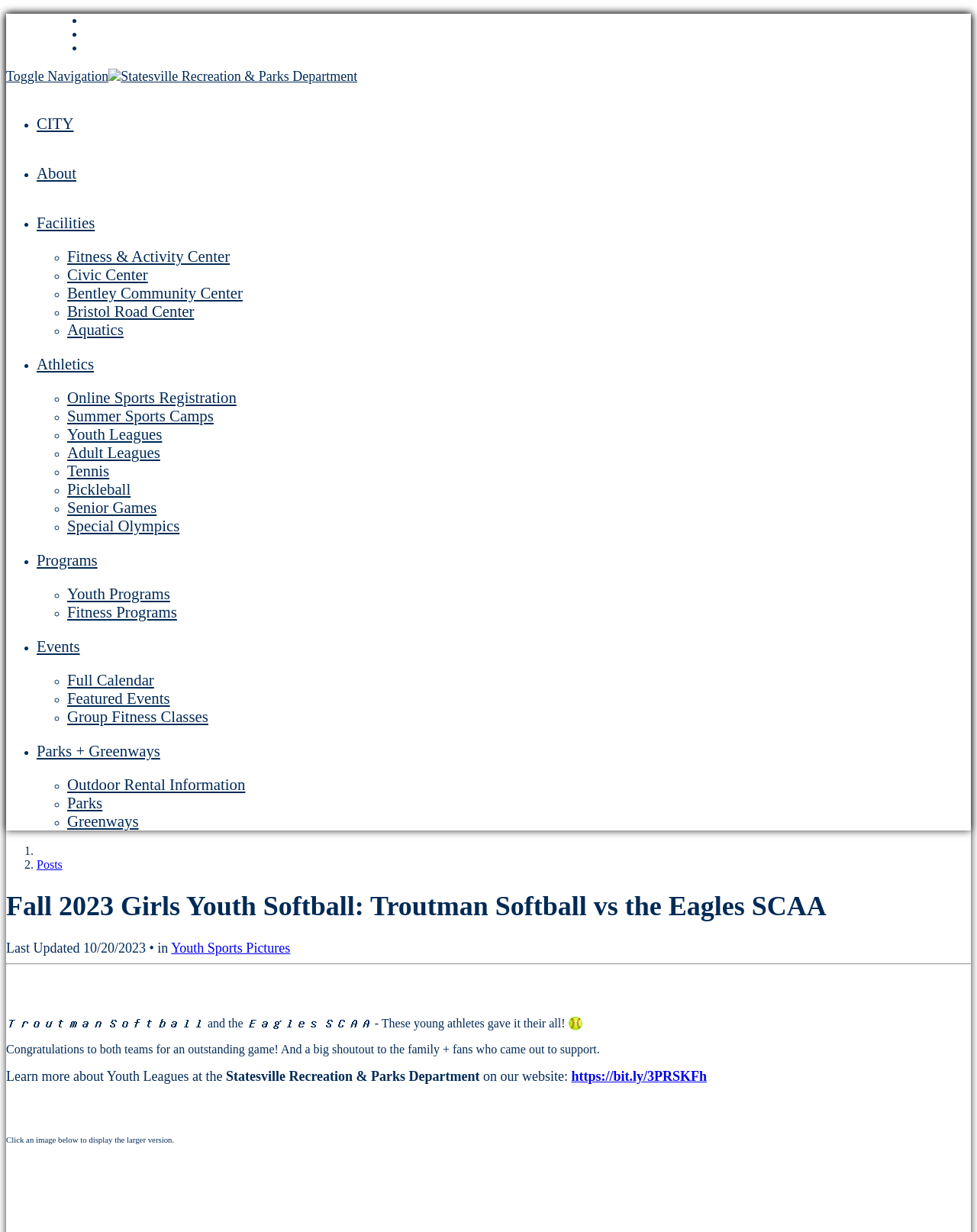Answer the following in one word or a short phrase: 
What is the last updated date of the webpage?

10/20/2023